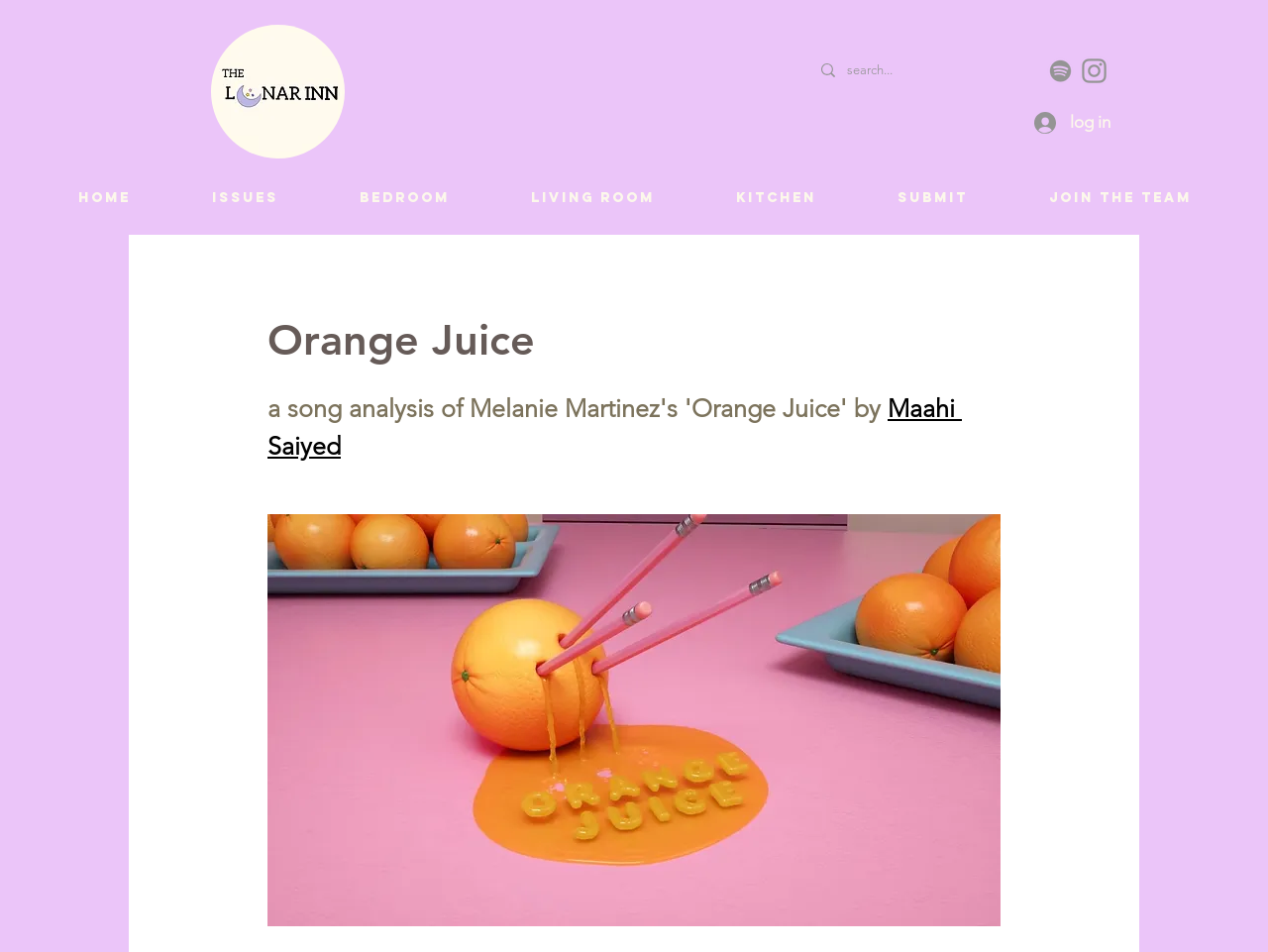Please give a concise answer to this question using a single word or phrase: 
What is the logo image at the top left corner?

lunar inn logo.jpg